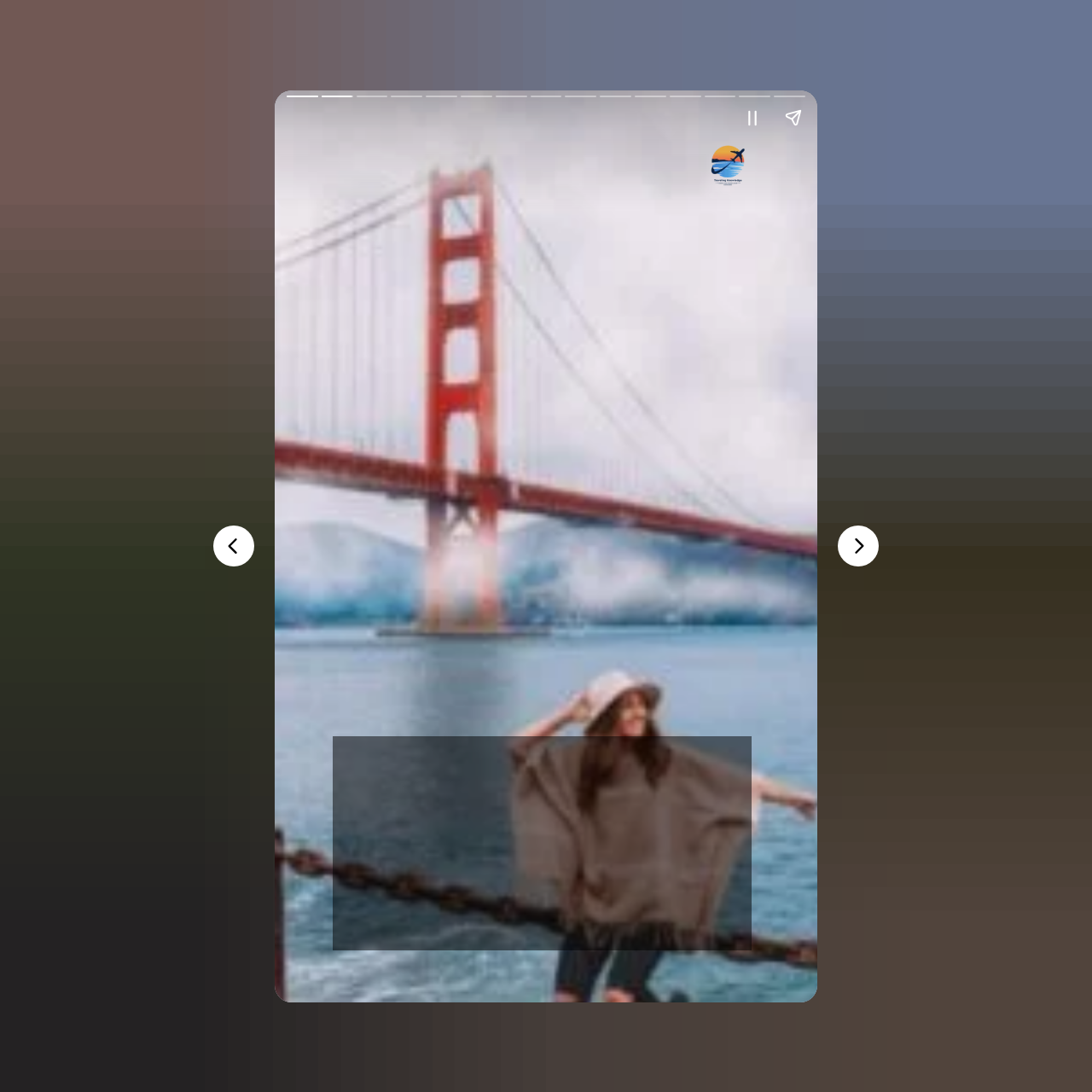What is the function of the canvas element?
By examining the image, provide a one-word or phrase answer.

Unknown